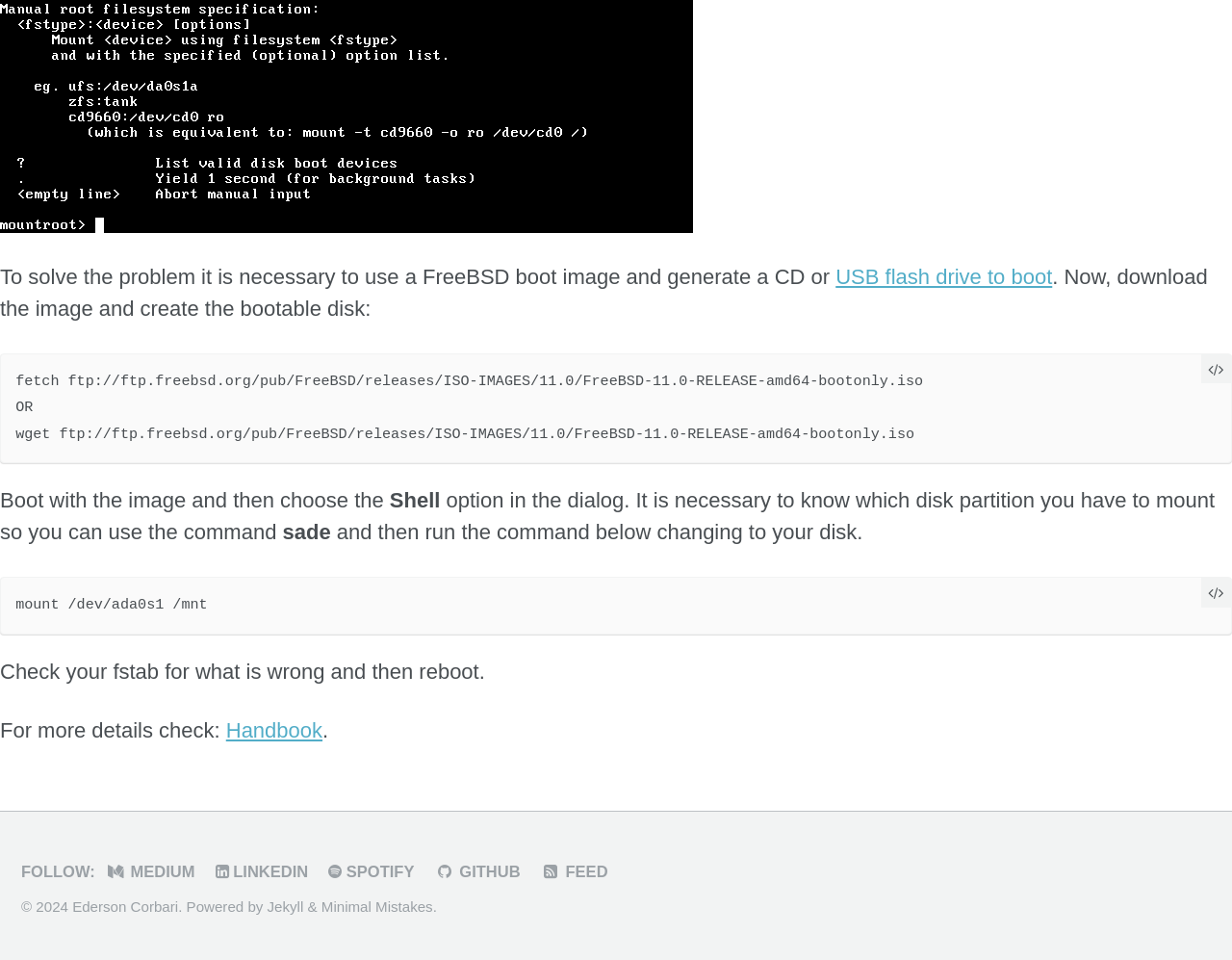Based on the element description: "USB flash drive to boot", identify the bounding box coordinates for this UI element. The coordinates must be four float numbers between 0 and 1, listed as [left, top, right, bottom].

[0.678, 0.276, 0.854, 0.301]